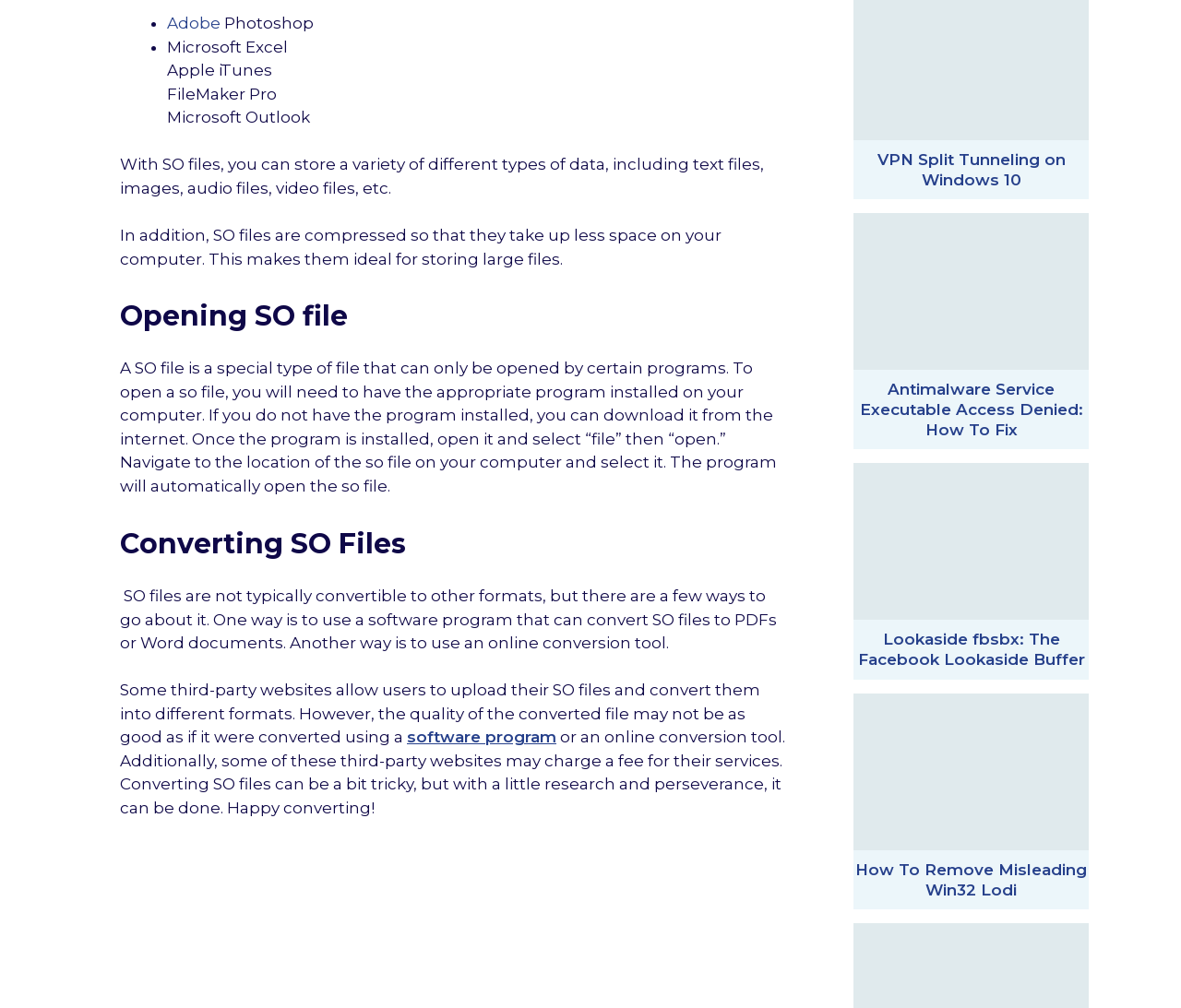Respond to the question below with a single word or phrase:
Can SO files be converted to other formats?

Yes, but tricky